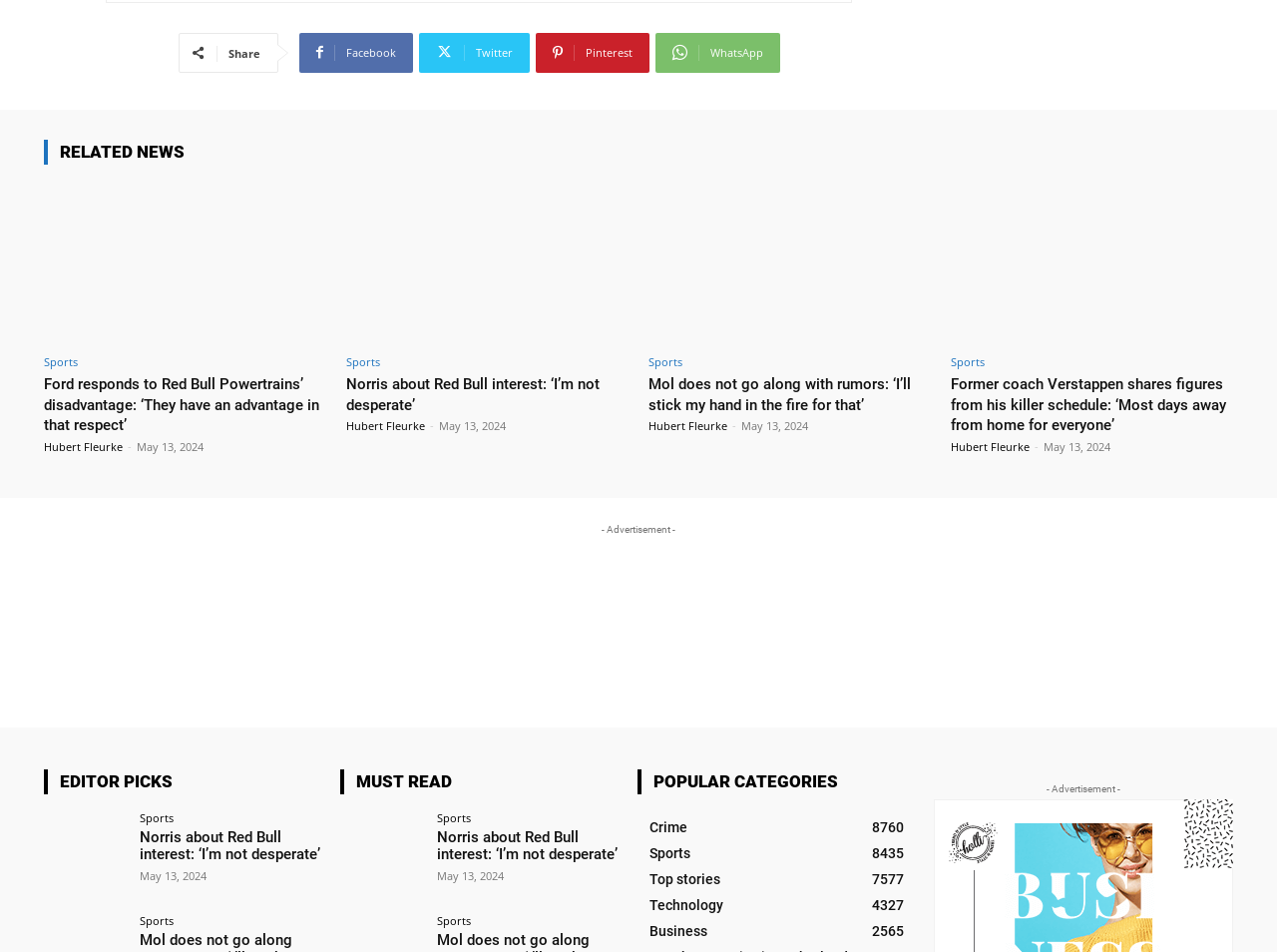How many popular categories are listed
Answer the question with as much detail as you can, using the image as a reference.

I counted the number of popular categories listed in the webpage, and there are 4 categories: 'Crime', 'Sports', 'Top stories', and 'Technology'.